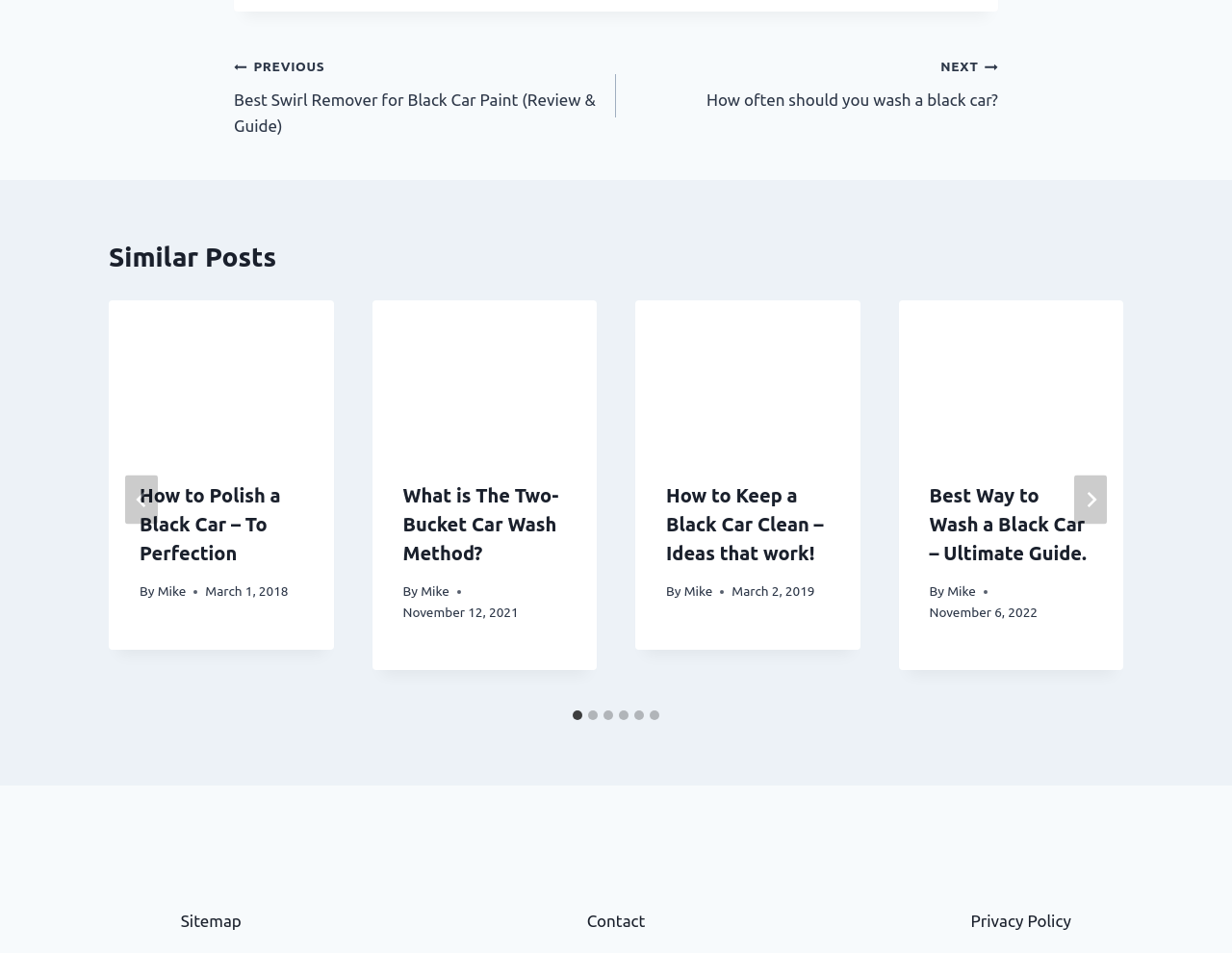How many slides are available in the 'Similar Posts' section?
Using the information from the image, give a concise answer in one word or a short phrase.

6